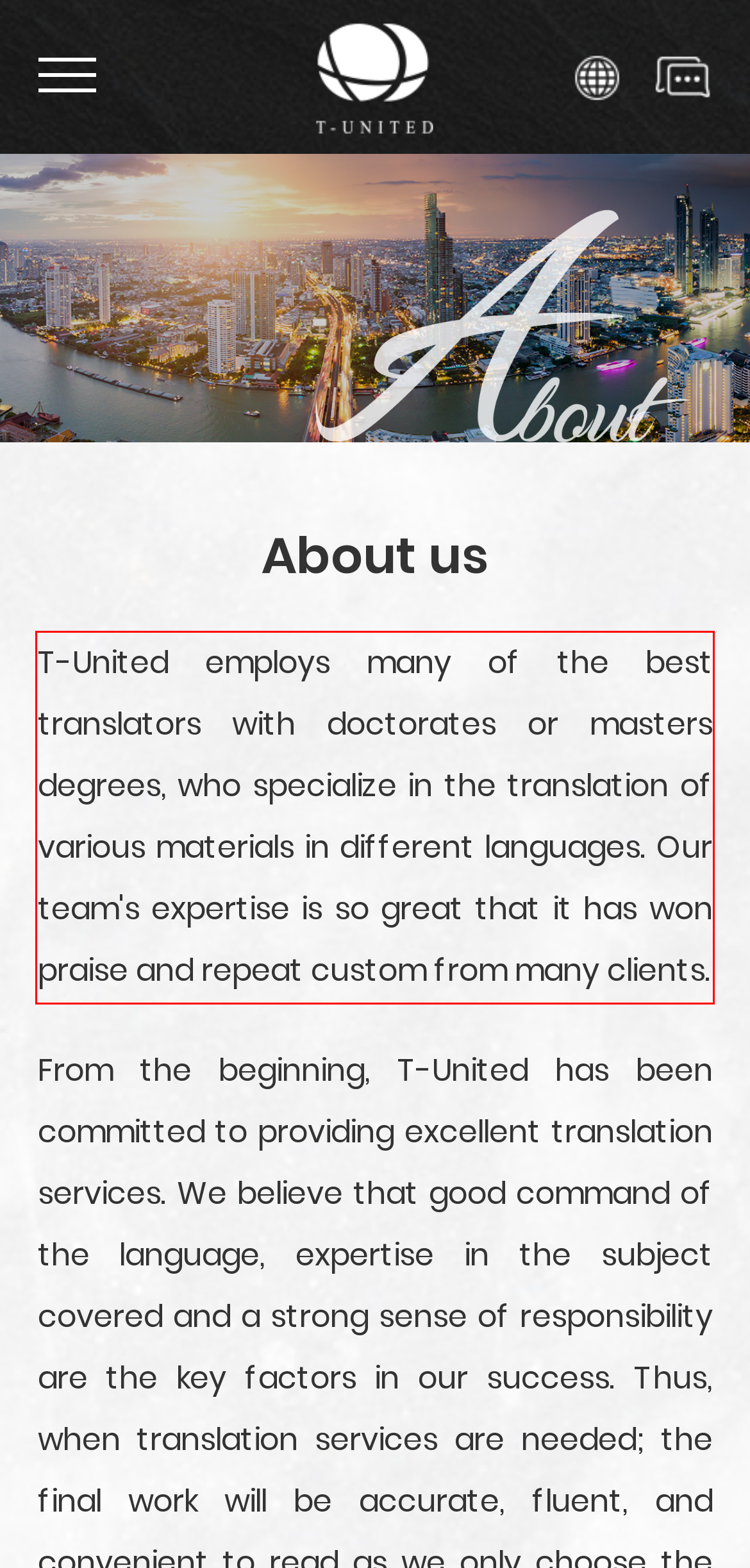From the screenshot of the webpage, locate the red bounding box and extract the text contained within that area.

T-United employs many of the best translators with doctorates or masters degrees, who specialize in the translation of various materials in different languages. Our team's expertise is so great that it has won praise and repeat custom from many clients.